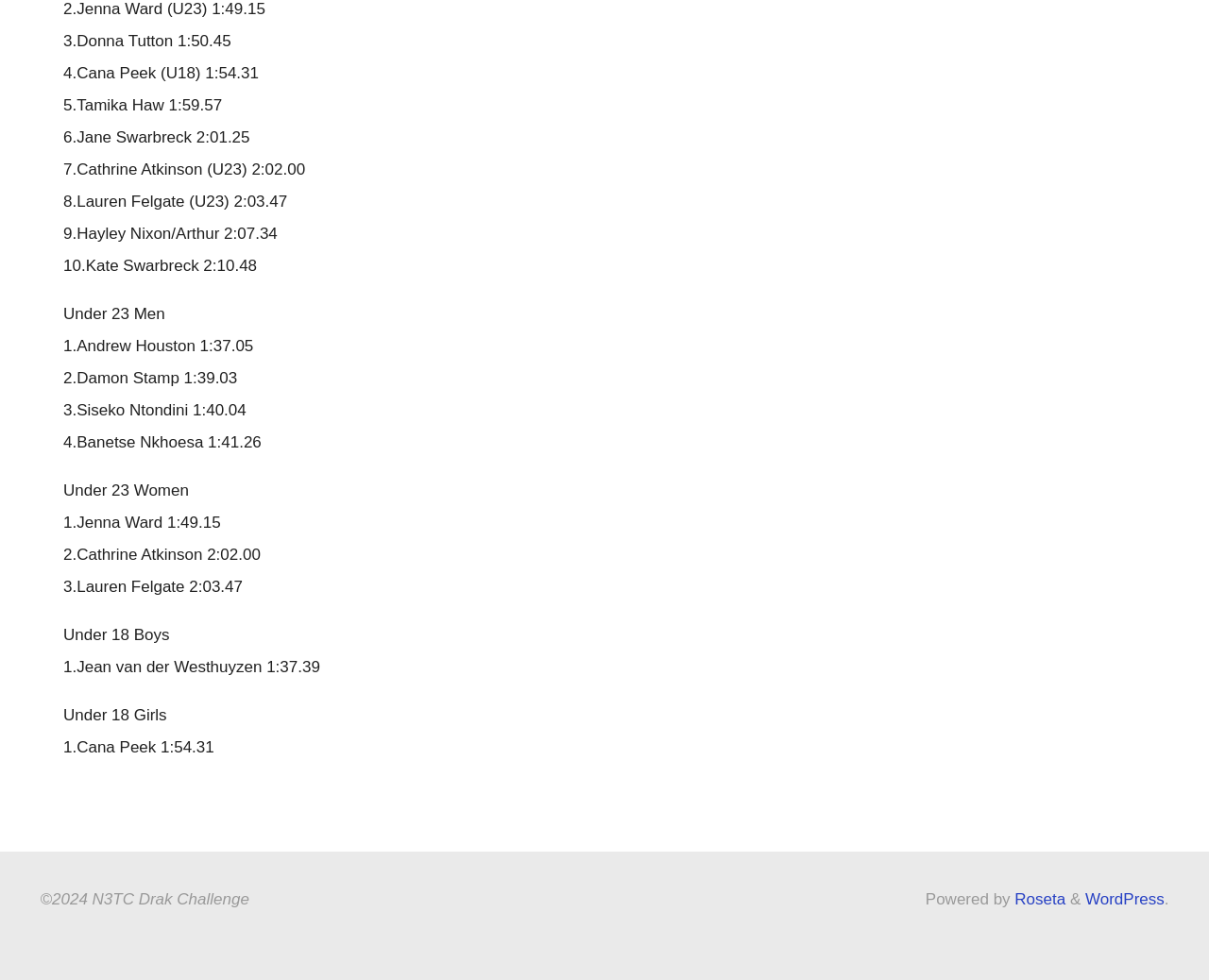Carefully examine the image and provide an in-depth answer to the question: What is the name of the company powering the website?

I looked at the bottom of the webpage and found the text 'Powered by' followed by a link to 'Roseta', which is the company powering the website.